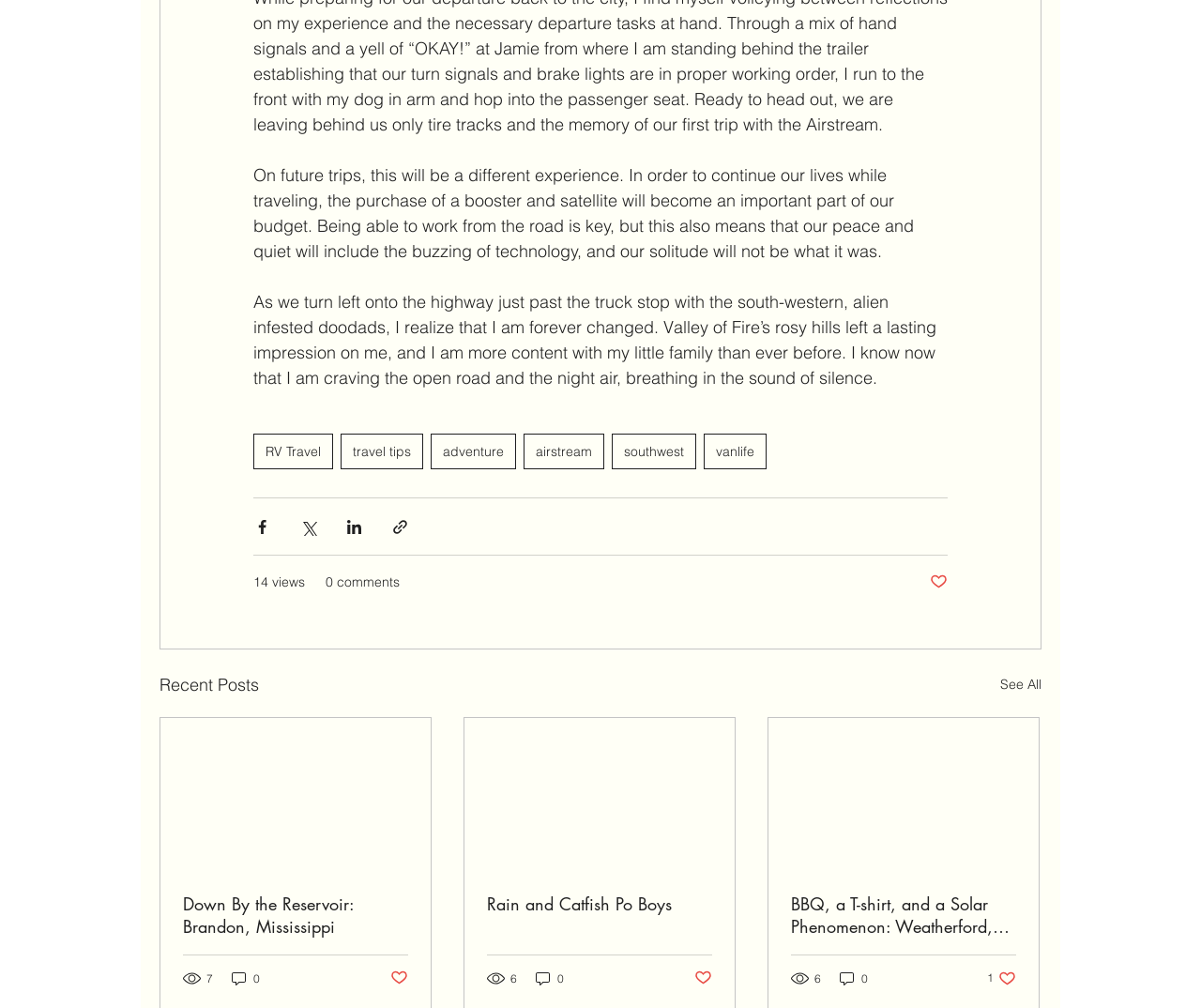What type of content is on this webpage?
Use the image to give a comprehensive and detailed response to the question.

The webpage contains multiple posts with links, images, and text describing travel experiences, indicating that it is a travel blog.